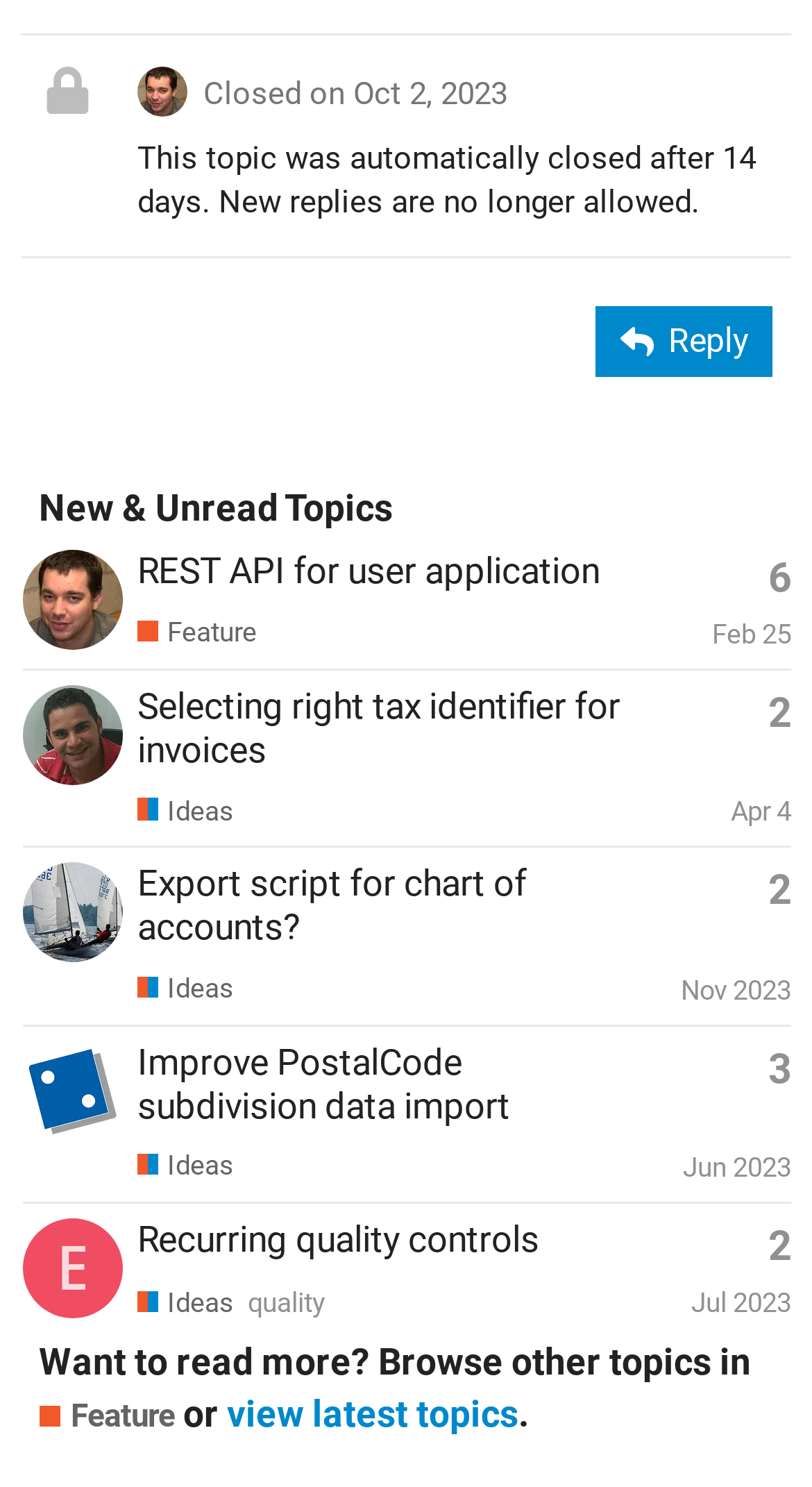Predict the bounding box coordinates of the area that should be clicked to accomplish the following instruction: "View the latest topics". The bounding box coordinates should consist of four float numbers between 0 and 1, i.e., [left, top, right, bottom].

[0.279, 0.937, 0.638, 0.965]